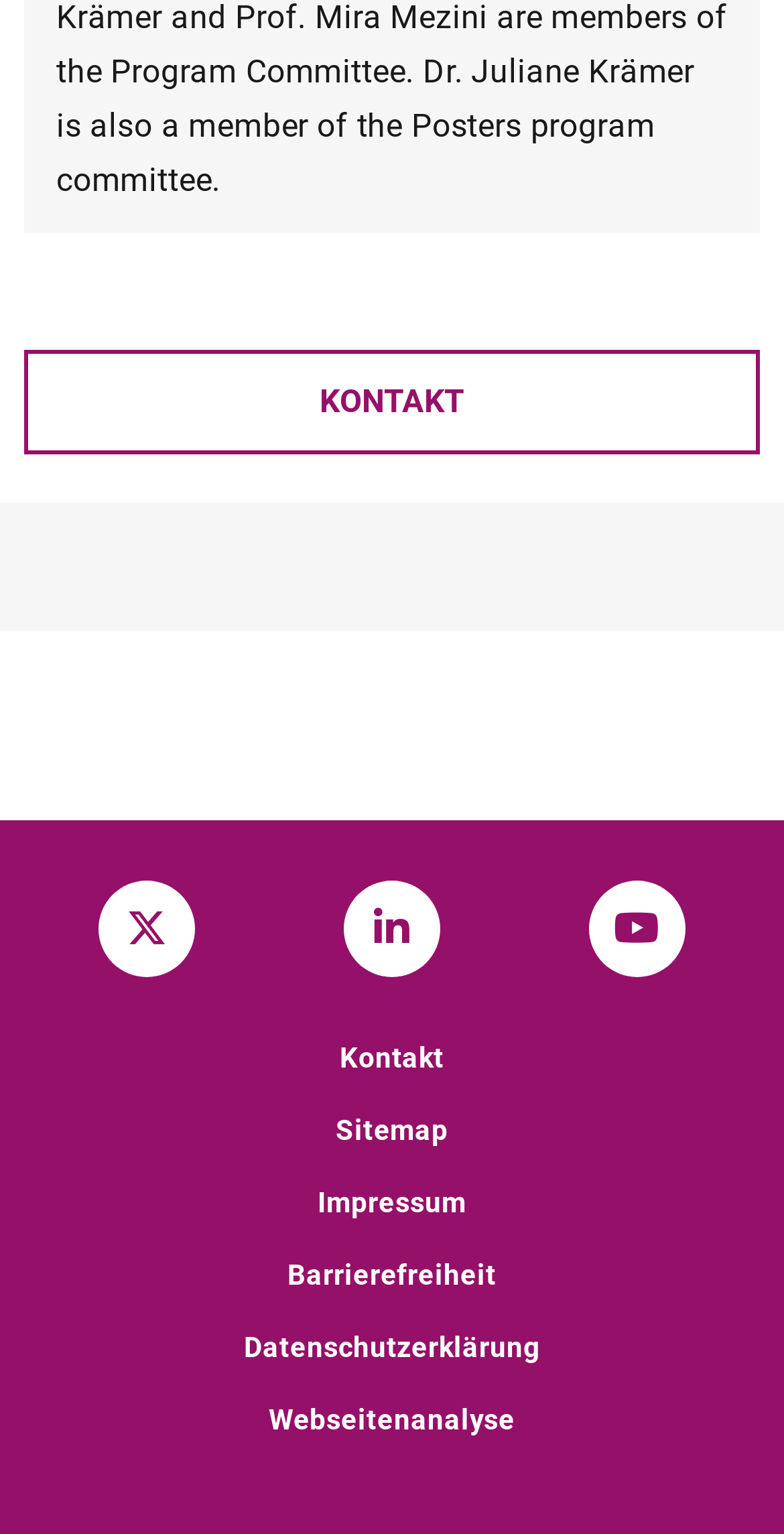Determine the bounding box coordinates of the clickable element necessary to fulfill the instruction: "Contact us". Provide the coordinates as four float numbers within the 0 to 1 range, i.e., [left, top, right, bottom].

[0.031, 0.229, 0.969, 0.297]